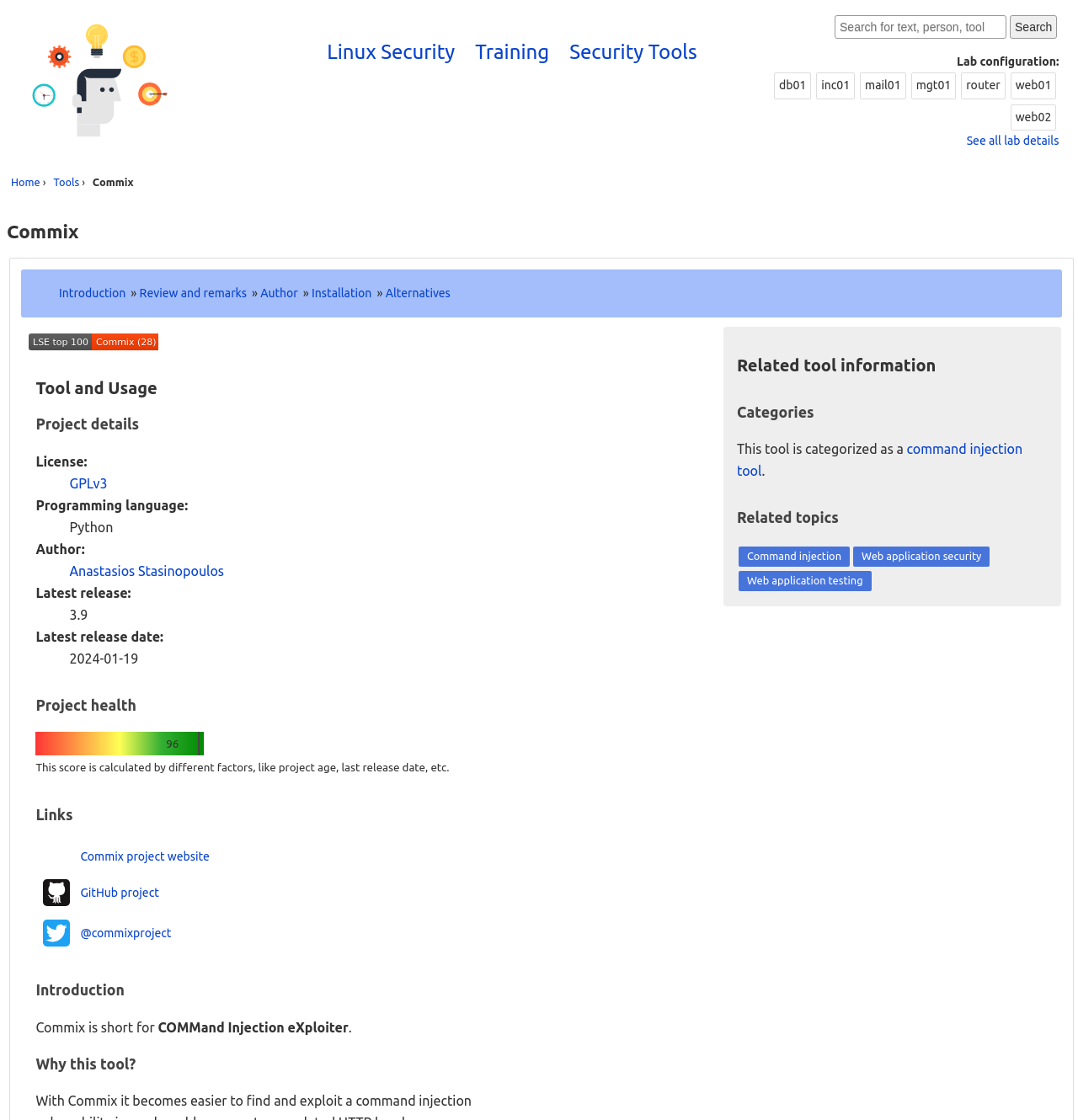Determine the bounding box coordinates of the clickable element to complete this instruction: "Visit Commix project website". Provide the coordinates in the format of four float numbers between 0 and 1, [left, top, right, bottom].

[0.075, 0.759, 0.194, 0.771]